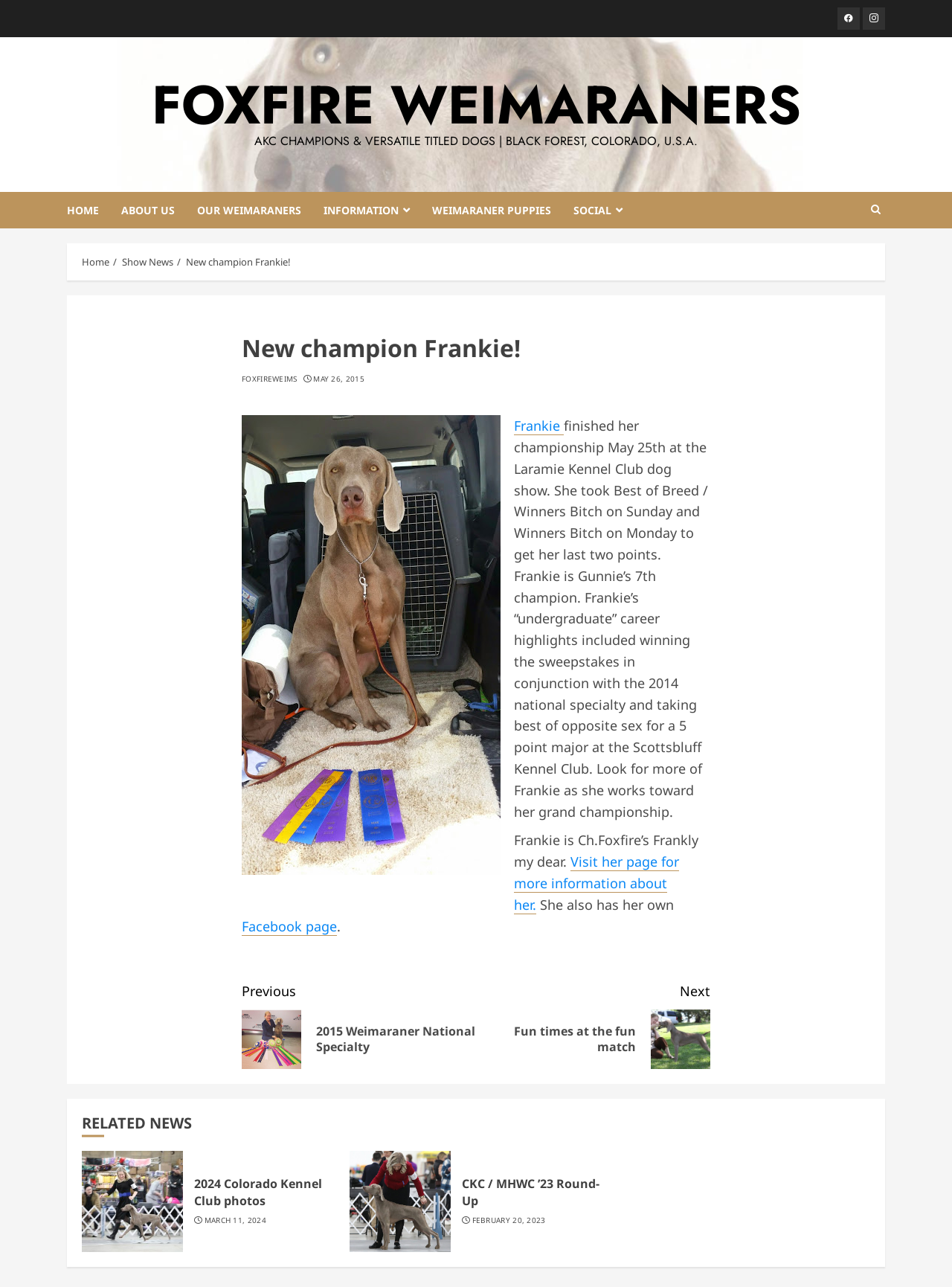Determine the bounding box coordinates for the clickable element to execute this instruction: "Visit Facebook page". Provide the coordinates as four float numbers between 0 and 1, i.e., [left, top, right, bottom].

[0.254, 0.712, 0.354, 0.727]